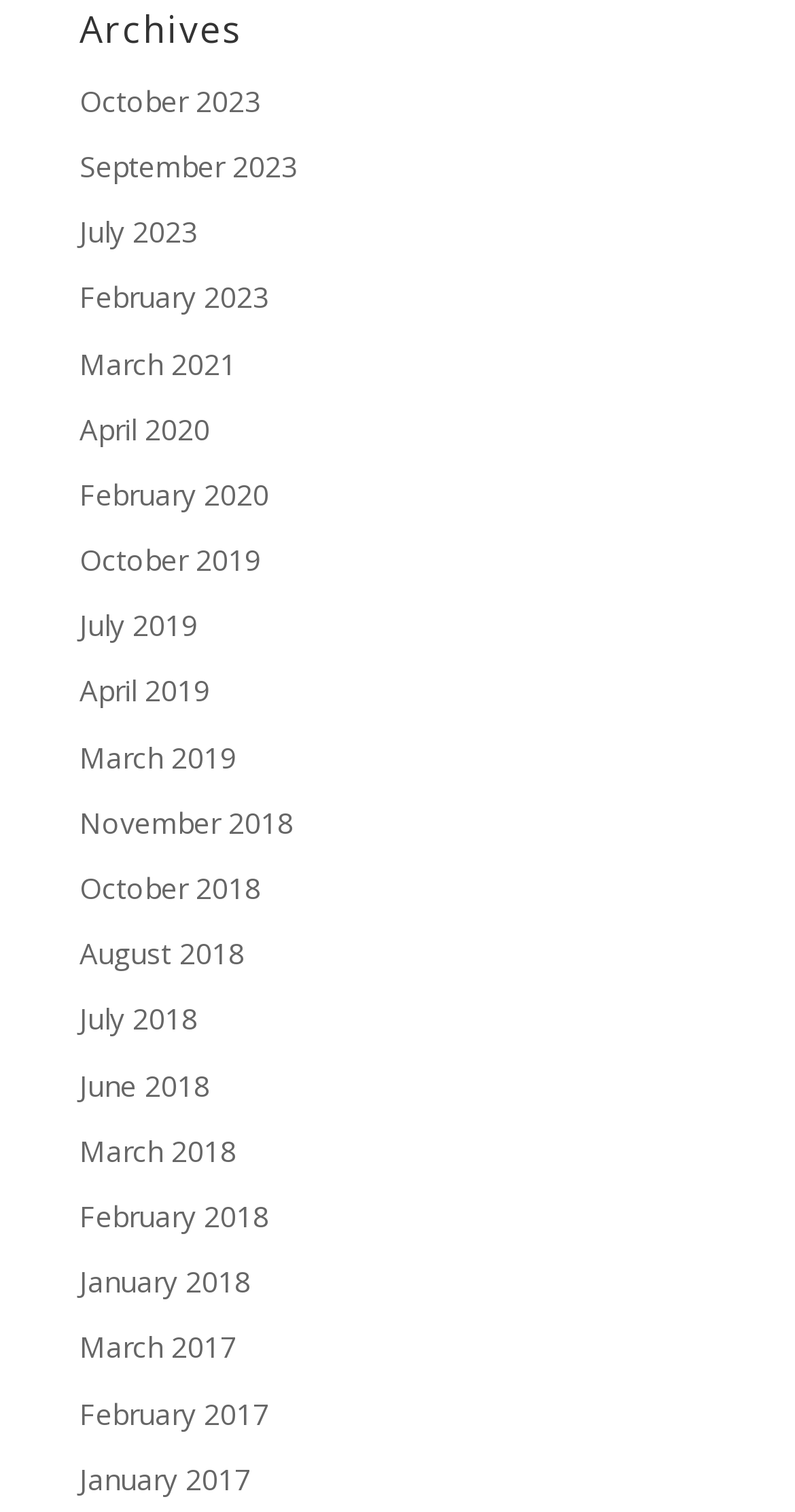How many archives are available?
Examine the screenshot and reply with a single word or phrase.

37